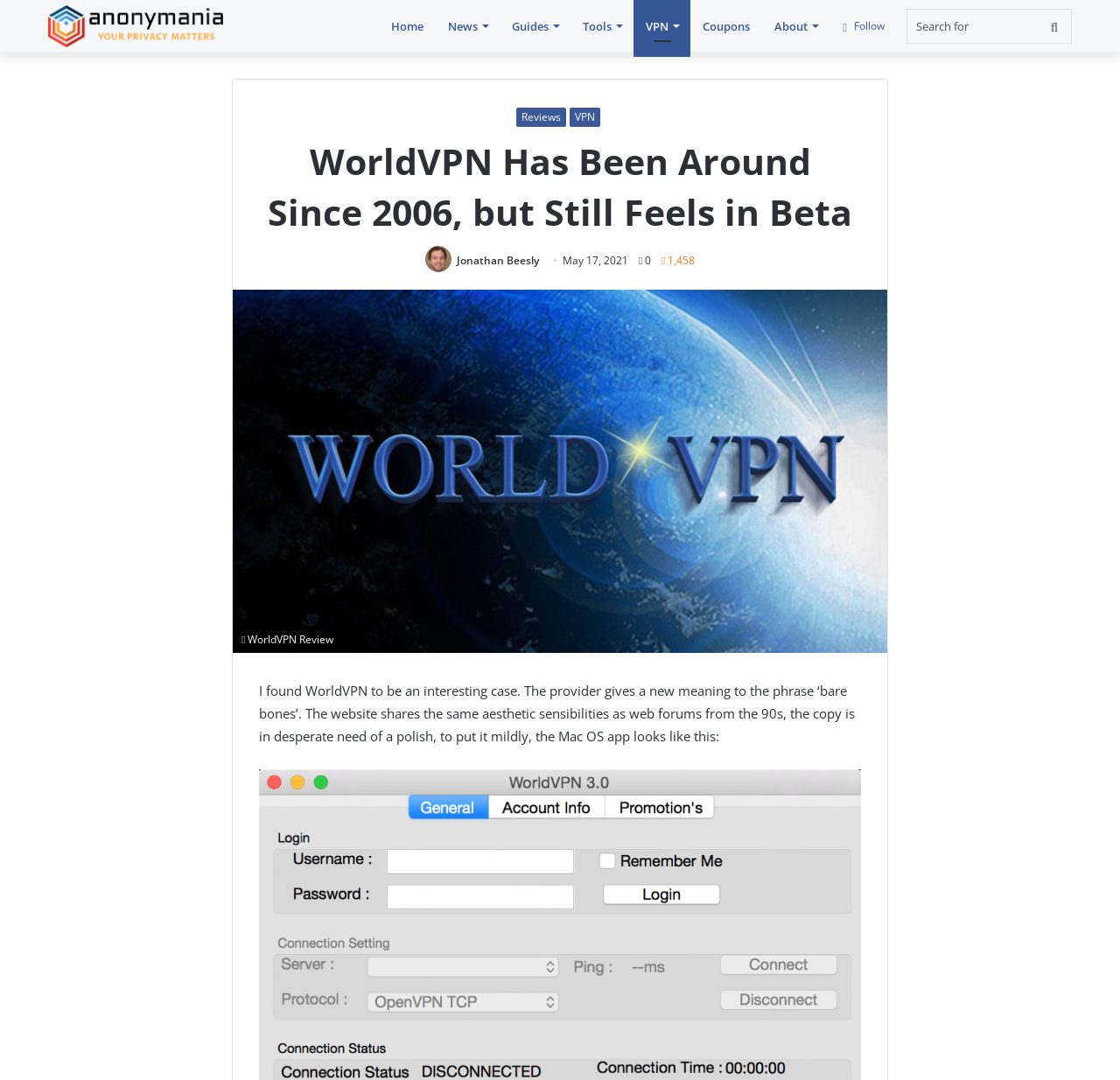Give a one-word or short phrase answer to the question: 
How many words are in the first sentence of the review?

15